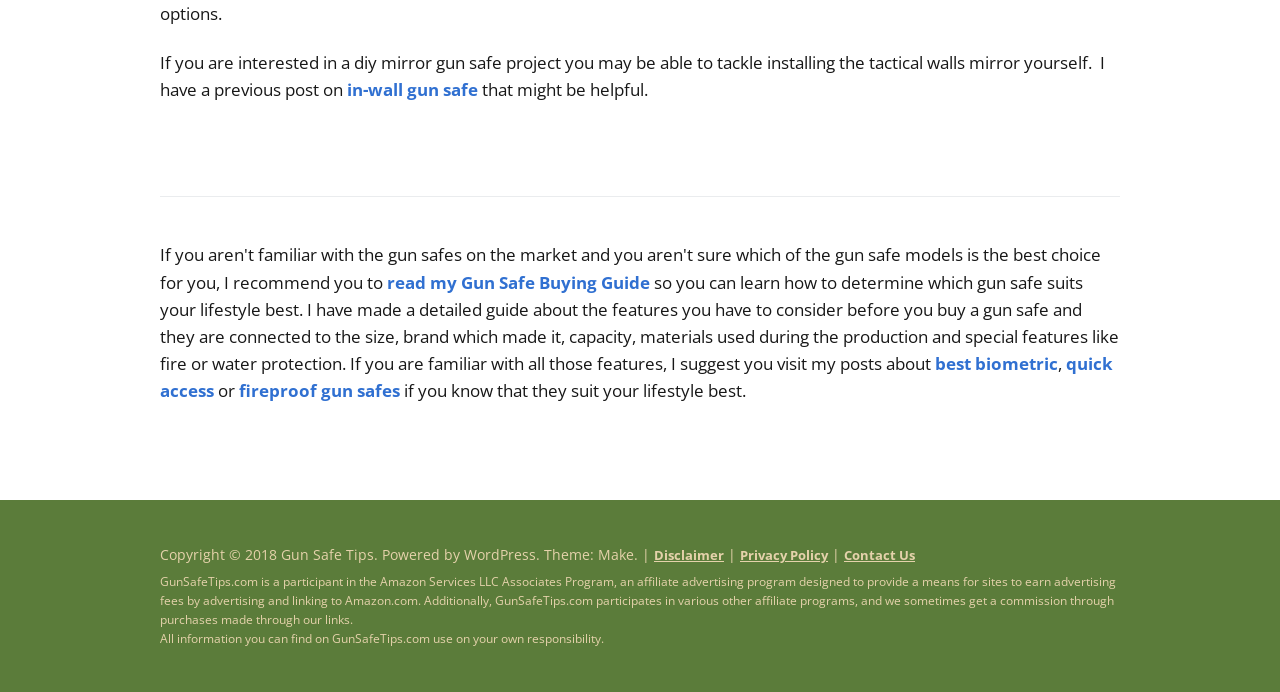Find the coordinates for the bounding box of the element with this description: "fireproof gun safes".

[0.187, 0.548, 0.312, 0.581]